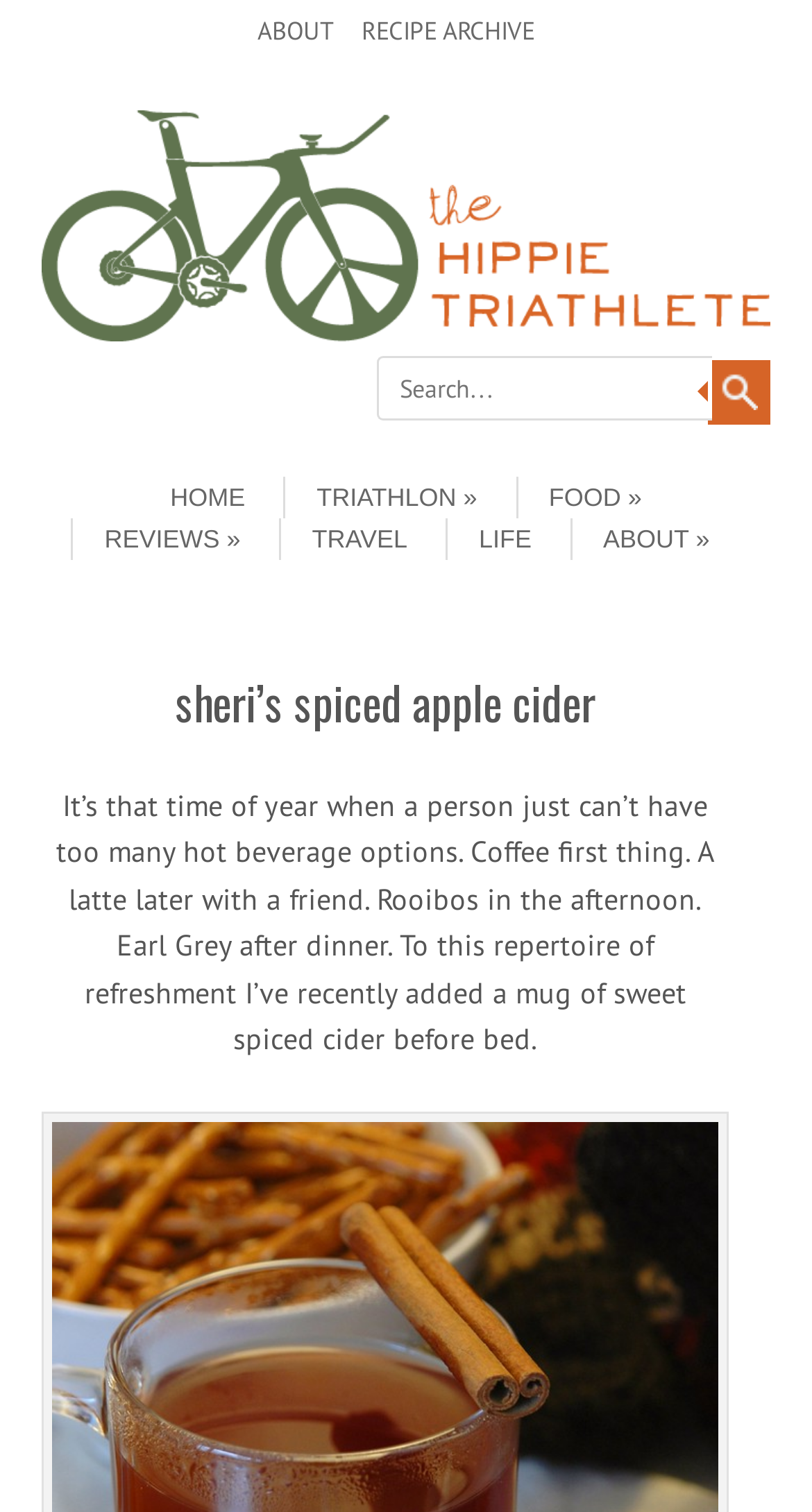How many main menu items are there?
Please provide a single word or phrase as the answer based on the screenshot.

7